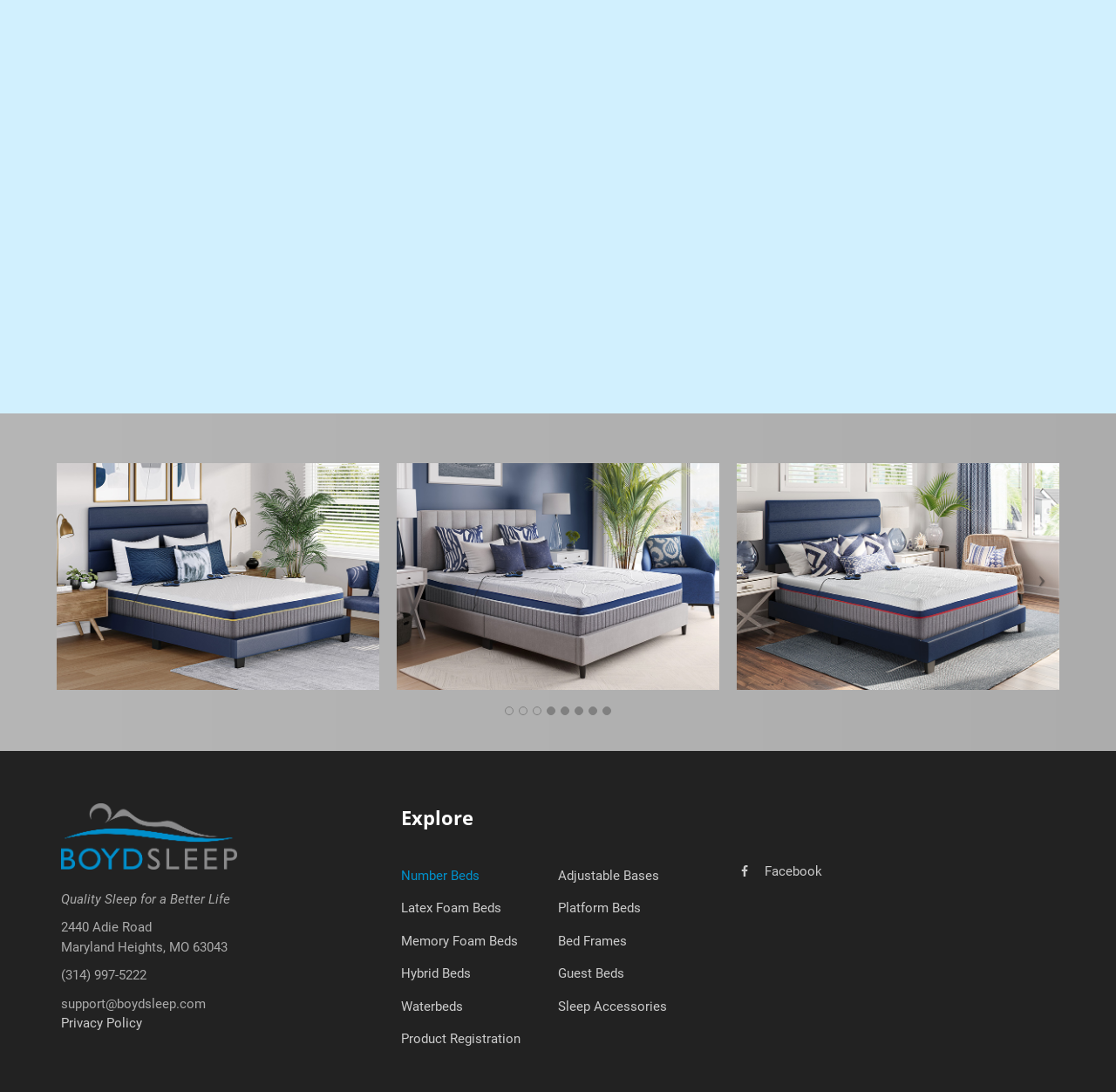Please provide the bounding box coordinates for the element that needs to be clicked to perform the following instruction: "Click the '›' link to navigate to the next page". The coordinates should be given as four float numbers between 0 and 1, i.e., [left, top, right, bottom].

[0.91, 0.516, 0.957, 0.54]